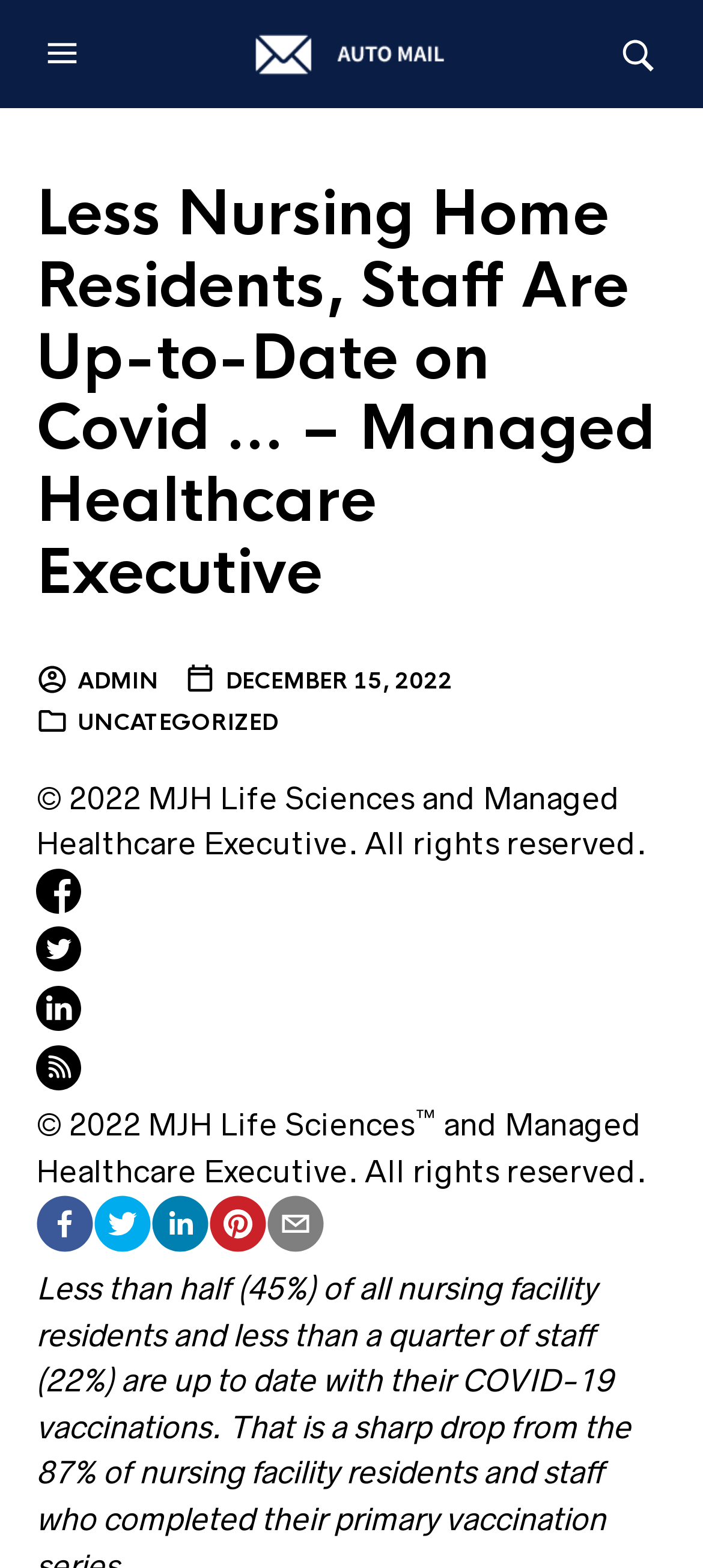Explain the webpage in detail.

The webpage appears to be an article page from Managed Healthcare Executive, with a focus on the topic of Covid-19 vaccination rates among nursing home residents and staff. 

At the top of the page, there is a logo on the left side, accompanied by a button to access the off-canvas menu on the left and another button to access the off-canvas menu at the top. 

Below the logo, there is a header section that spans the entire width of the page, containing the title of the article "Less Nursing Home Residents, Staff Are Up-to-Date on Covid … – Managed Healthcare Executive". 

The main content area is divided into two sections: a header section and a footer section. The header section contains the article title, while the footer section contains links to administrative pages, the date of publication, and a category label. 

In the footer section, there are also several social media buttons, including Facebook, Twitter, LinkedIn, Pinterest, and email, each accompanied by an icon. 

Additionally, there are several copyright notices and company names, including MJH Life Sciences and Managed Healthcare Executive, scattered throughout the footer section.